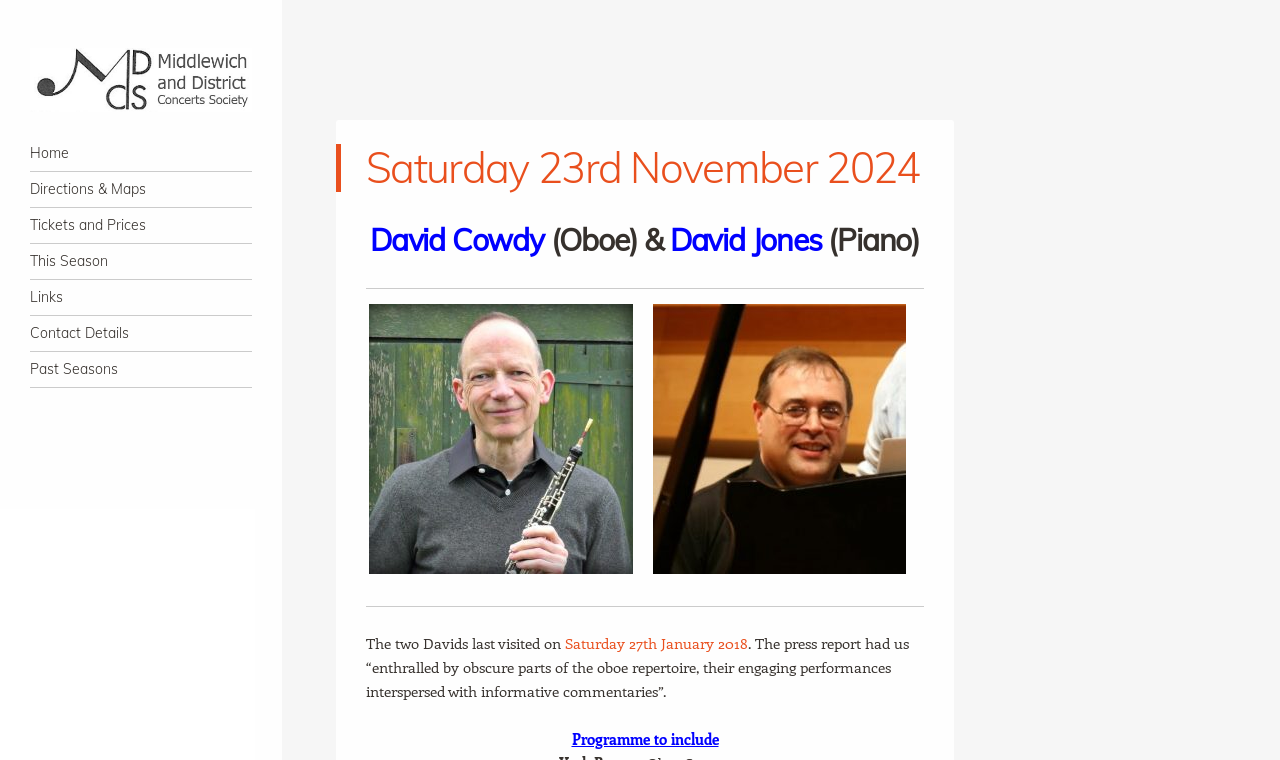What is the date of the concert?
Using the information presented in the image, please offer a detailed response to the question.

I found this information in the heading 'Saturday 23rd November 2024' which appears to be the date of the concert.